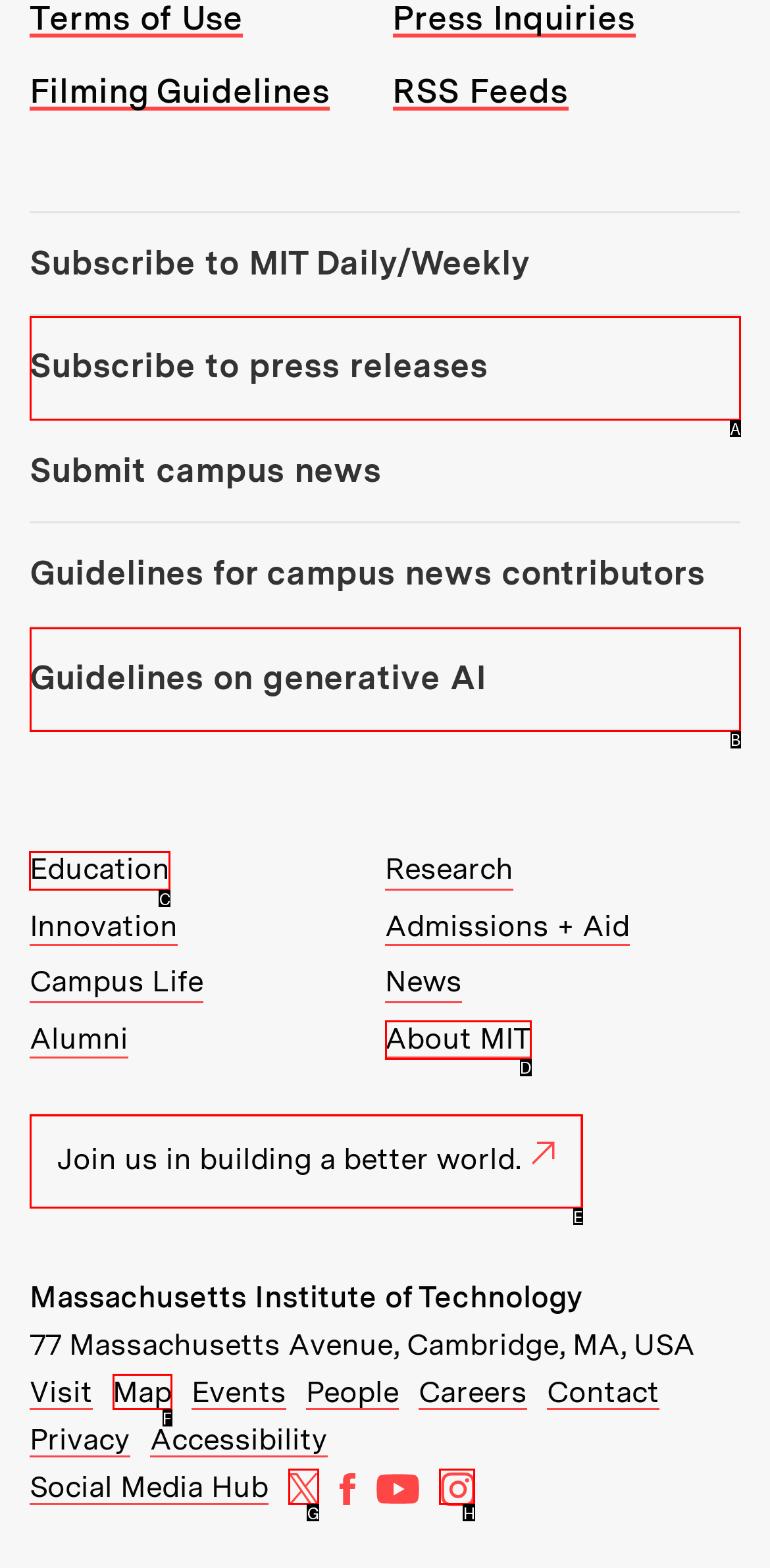Which UI element's letter should be clicked to achieve the task: Visit the Education page
Provide the letter of the correct choice directly.

C